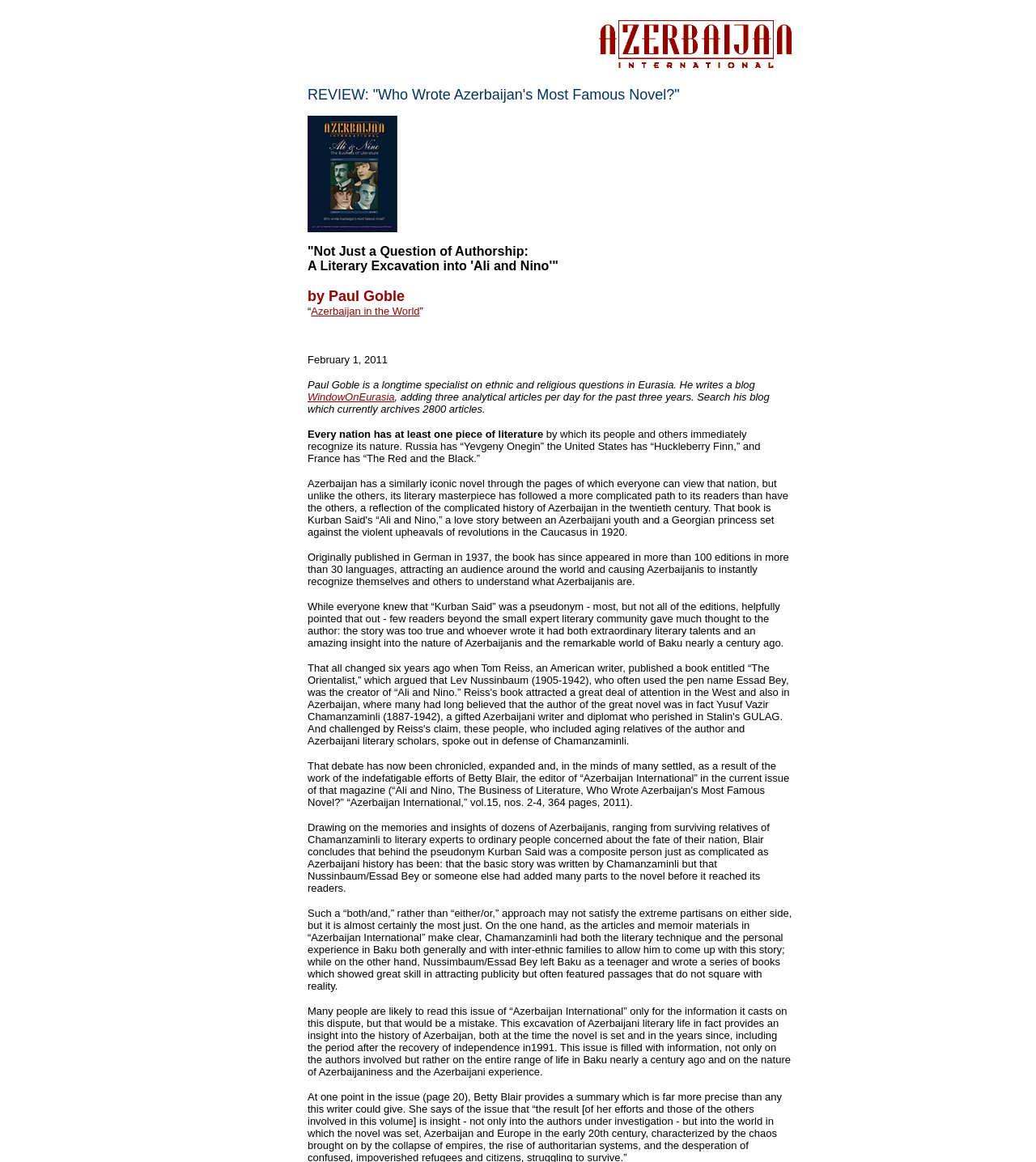How many articles are archived in the blog?
Based on the visual content, answer with a single word or a brief phrase.

2800